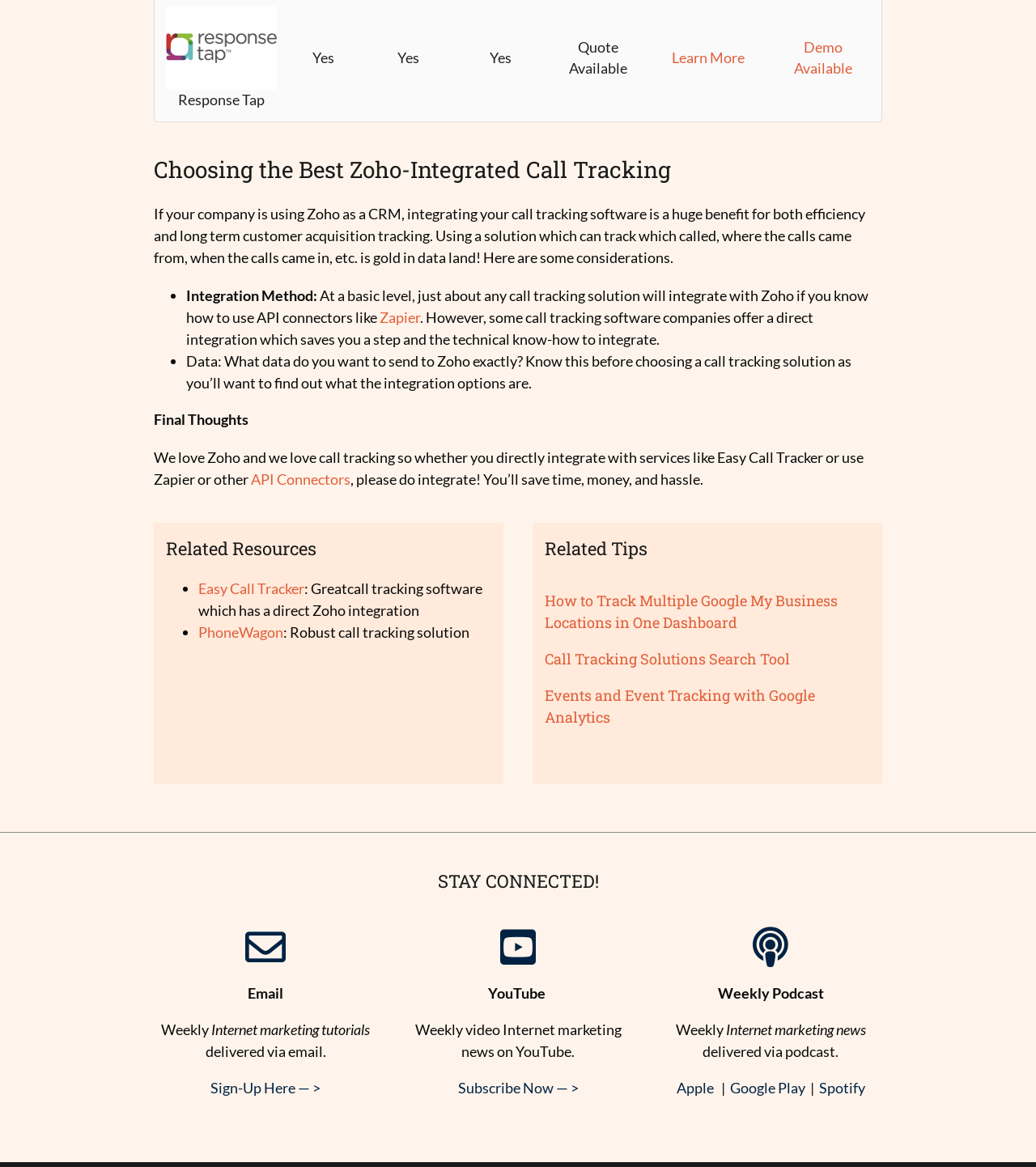Provide the bounding box coordinates, formatted as (top-left x, top-left y, bottom-right x, bottom-right y), with all values being floating point numbers between 0 and 1. Identify the bounding box of the UI element that matches the description: Call Tracking Solutions Search Tool

[0.526, 0.556, 0.762, 0.573]